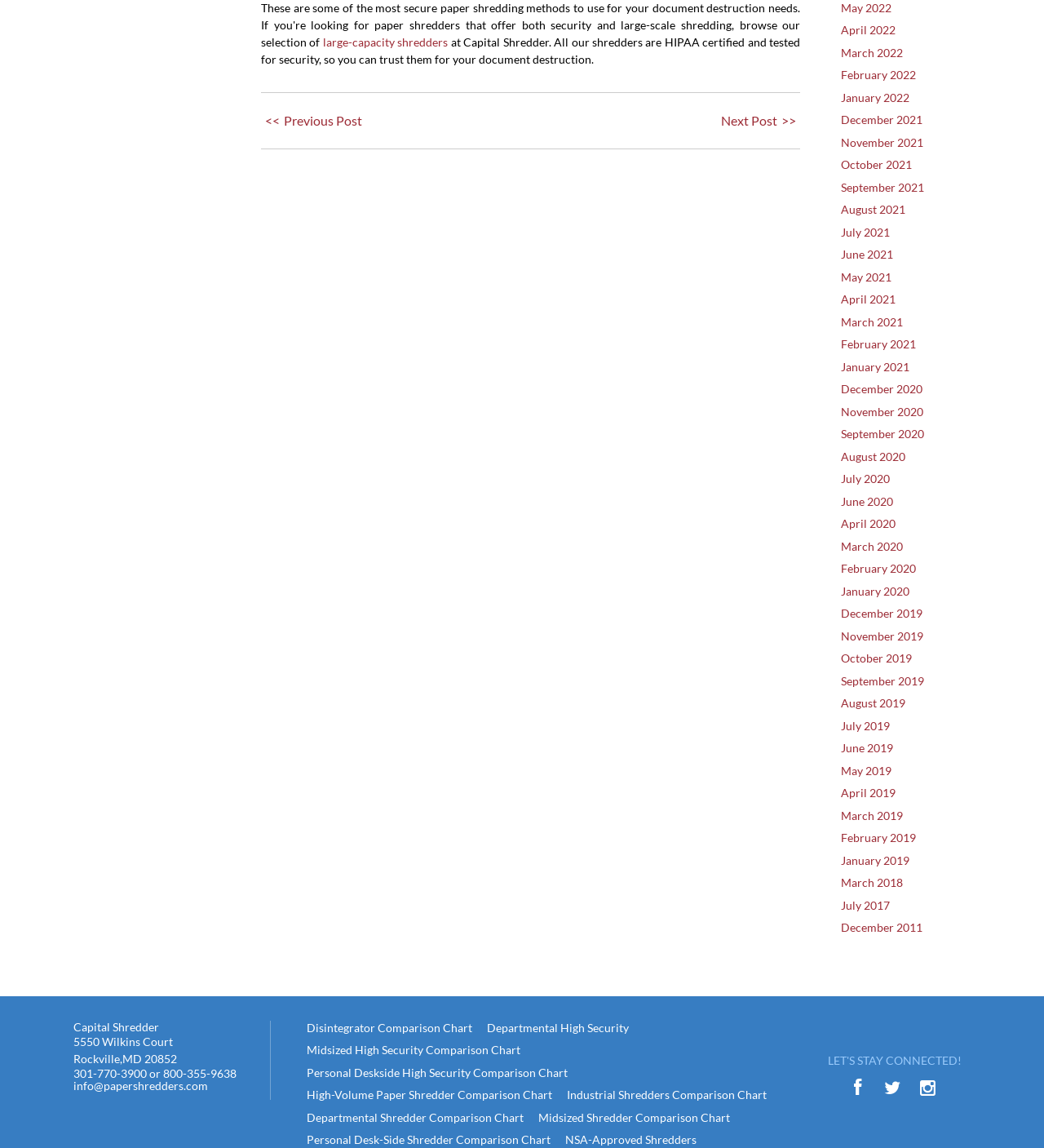From the webpage screenshot, predict the bounding box of the UI element that matches this description: "title="Follow Us on Instagram"".

[0.877, 0.933, 0.9, 0.955]